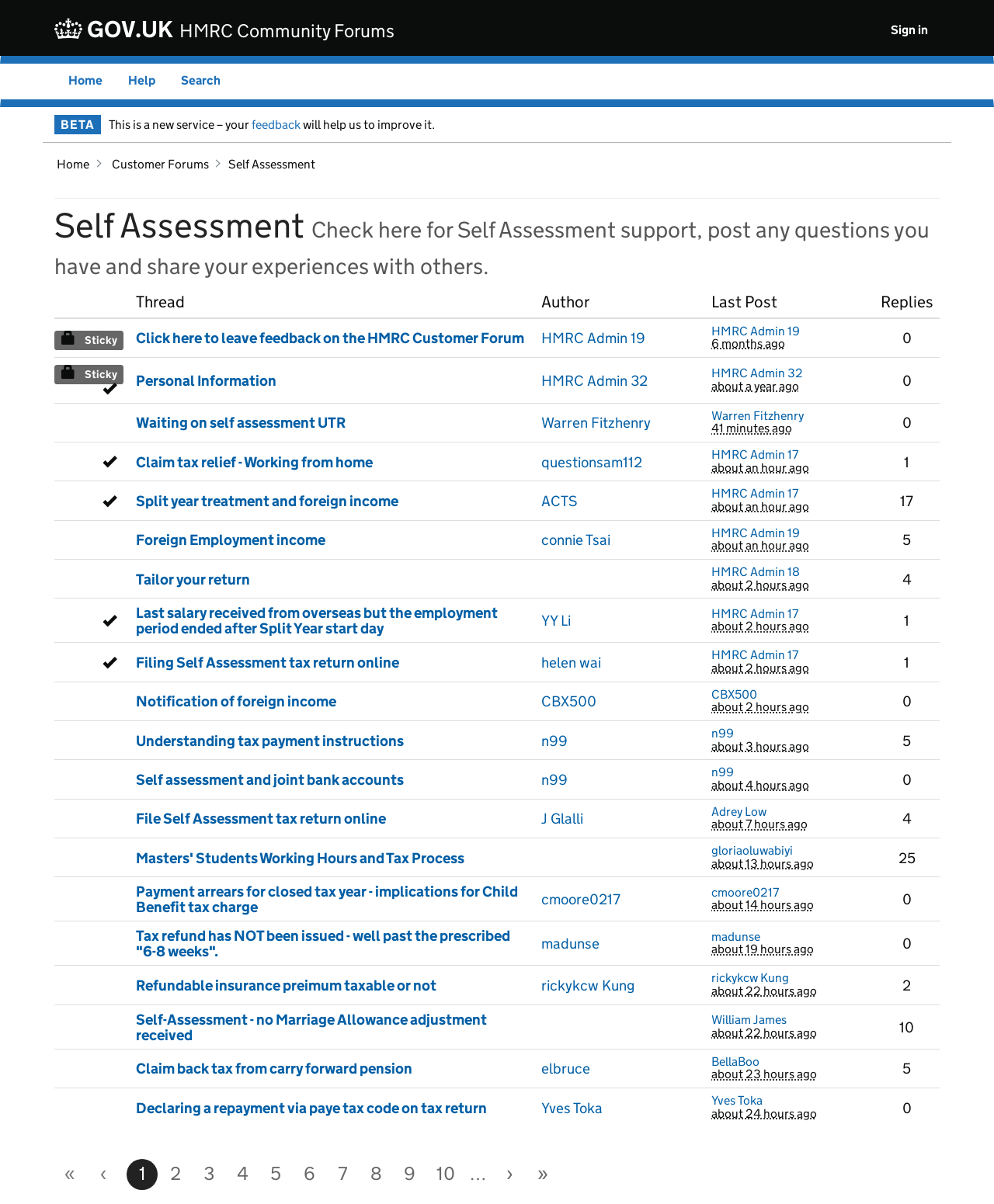Can you specify the bounding box coordinates of the area that needs to be clicked to fulfill the following instruction: "Leave feedback on the HMRC Customer Forum"?

[0.137, 0.273, 0.528, 0.288]